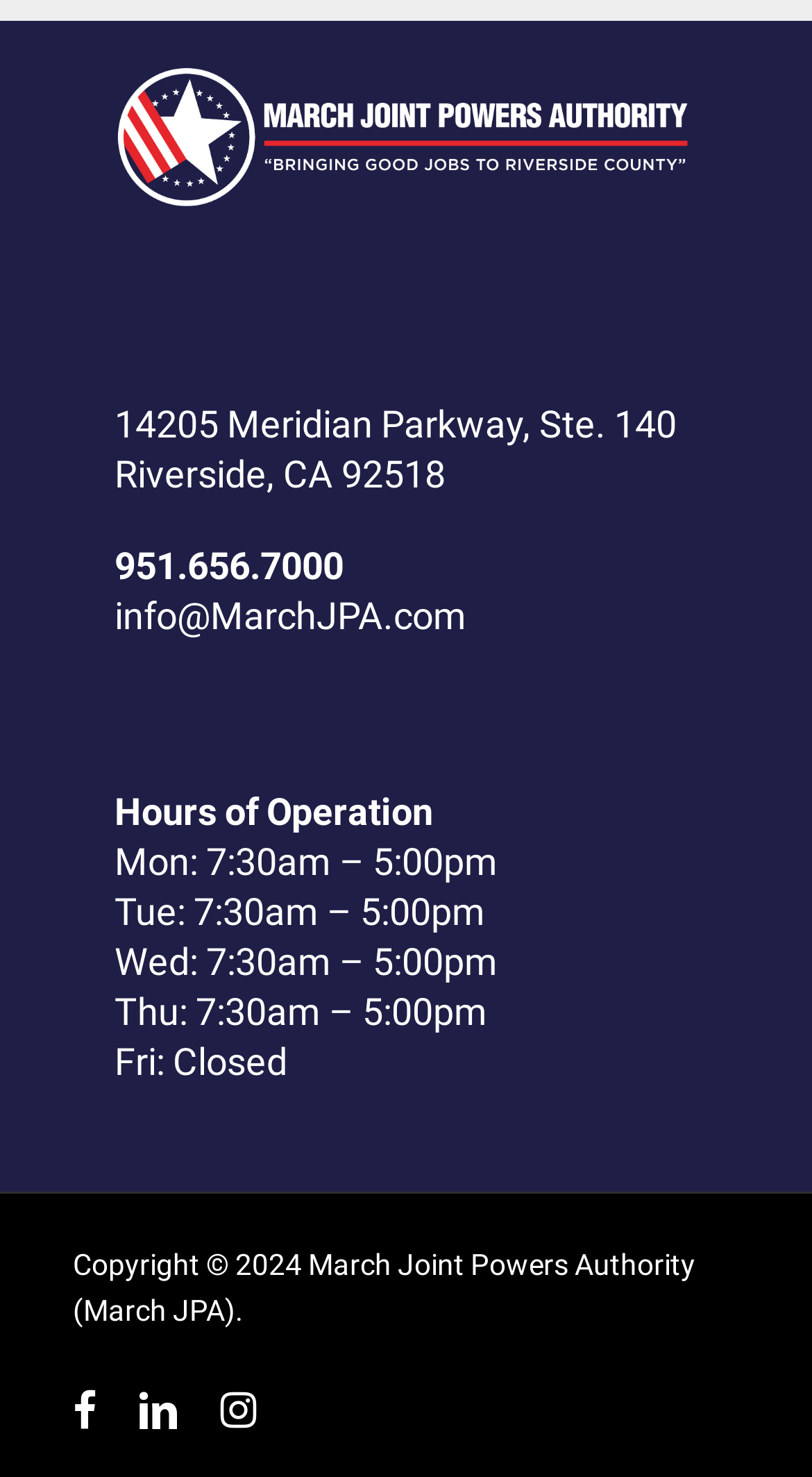How can I contact March JPA?
Answer the question with as much detail as you can, using the image as a reference.

I found the contact information by looking at the static text elements that provide the phone number and email address. The phone number is 951.656.7000 and the email address is info@MarchJPA.com.